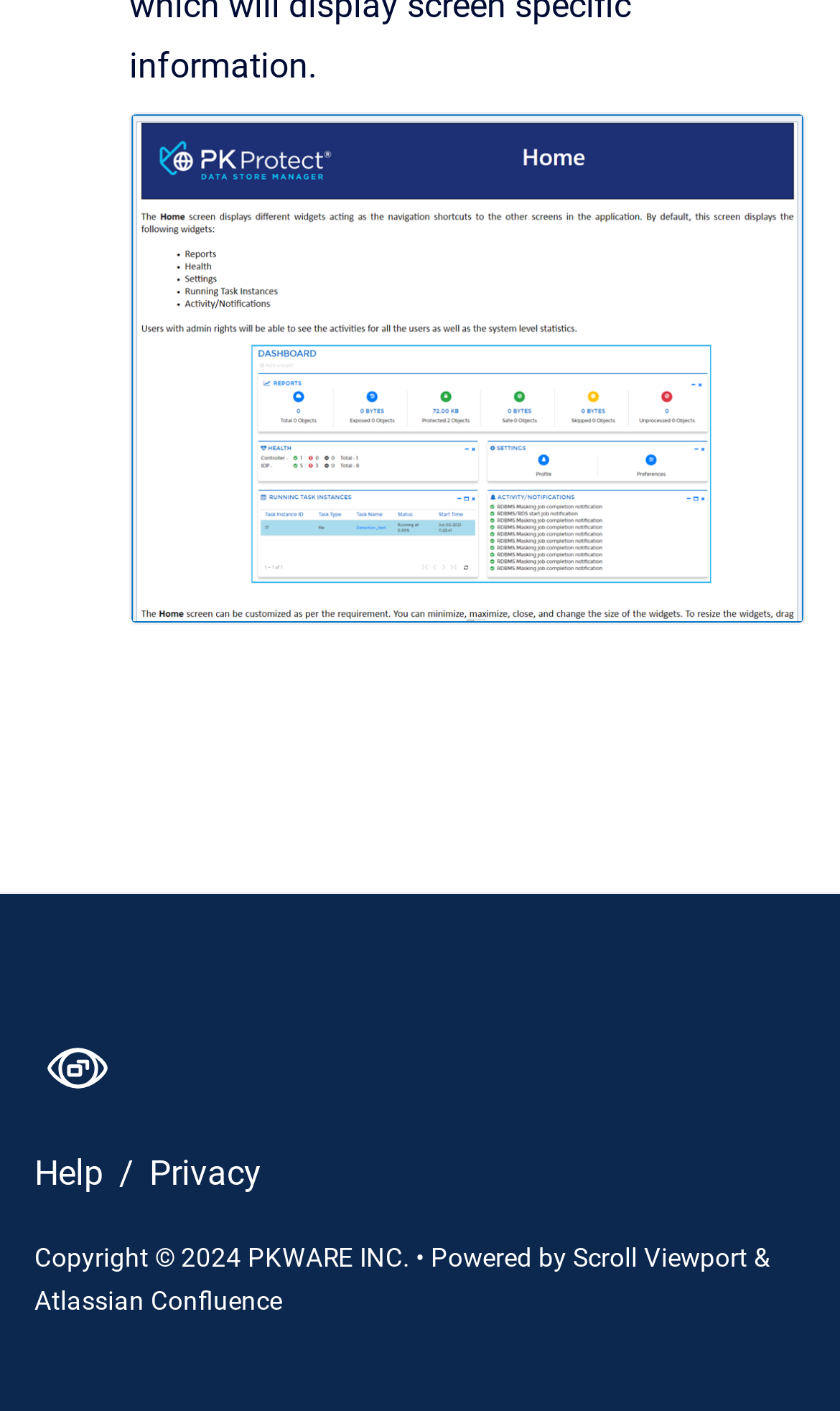Reply to the question below using a single word or brief phrase:
Is the 'Powered by' text aligned to the left or right?

Right